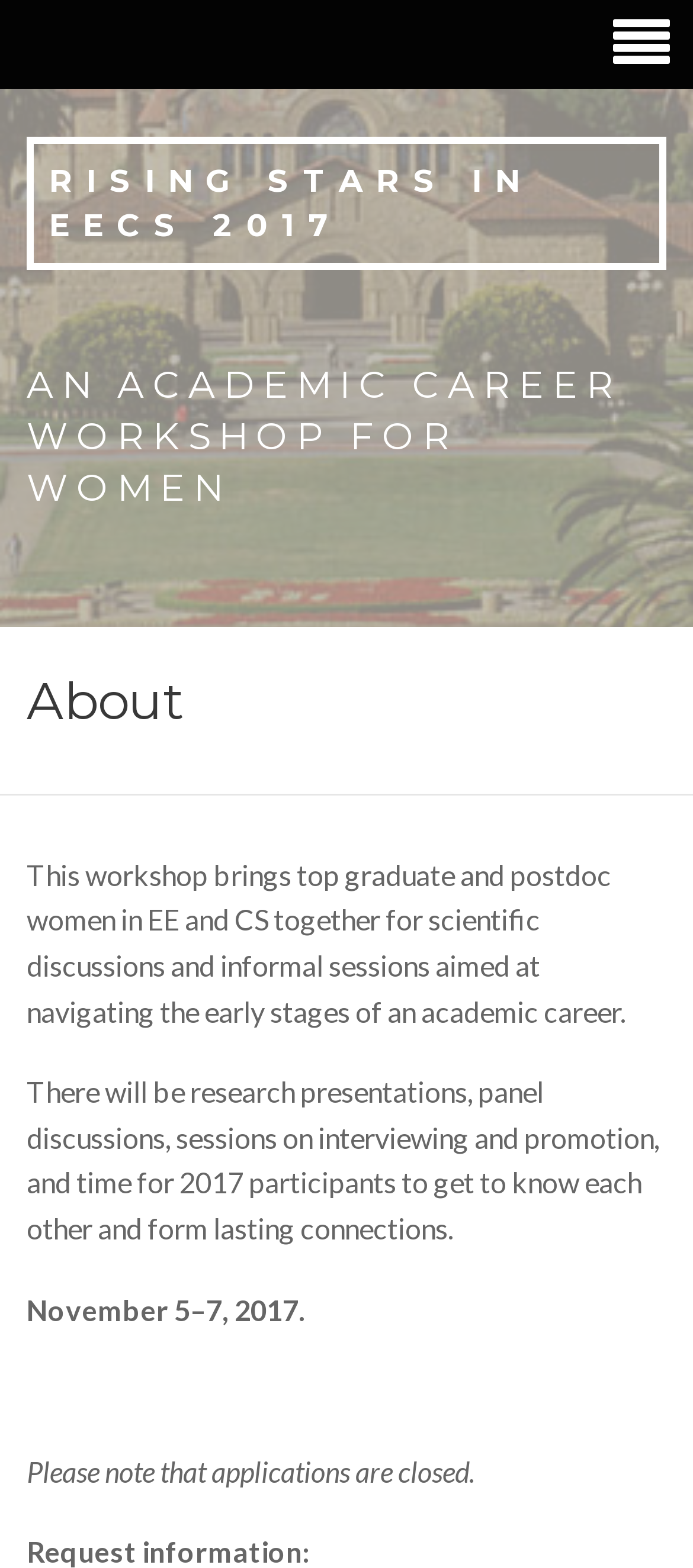Please give a concise answer to this question using a single word or phrase: 
What is the current status of applications?

Closed